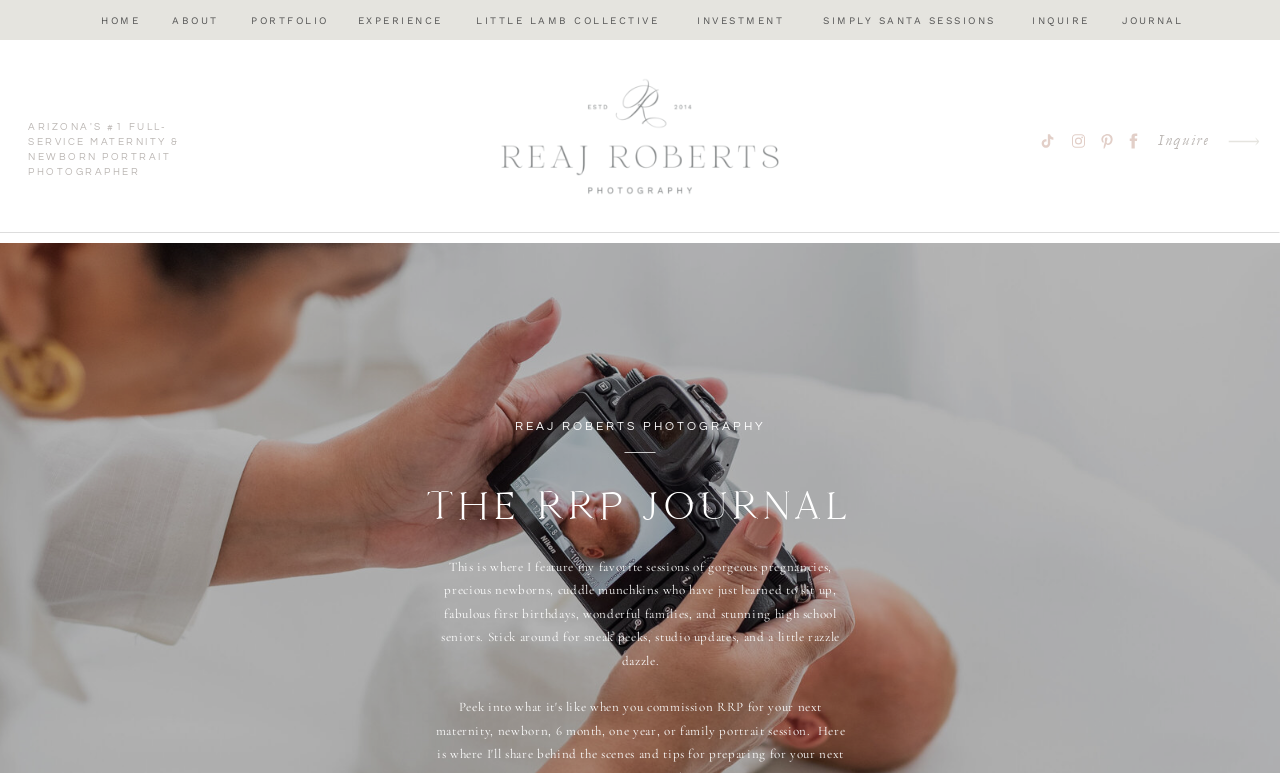Answer with a single word or phrase: 
How many images are on the page?

At least 5